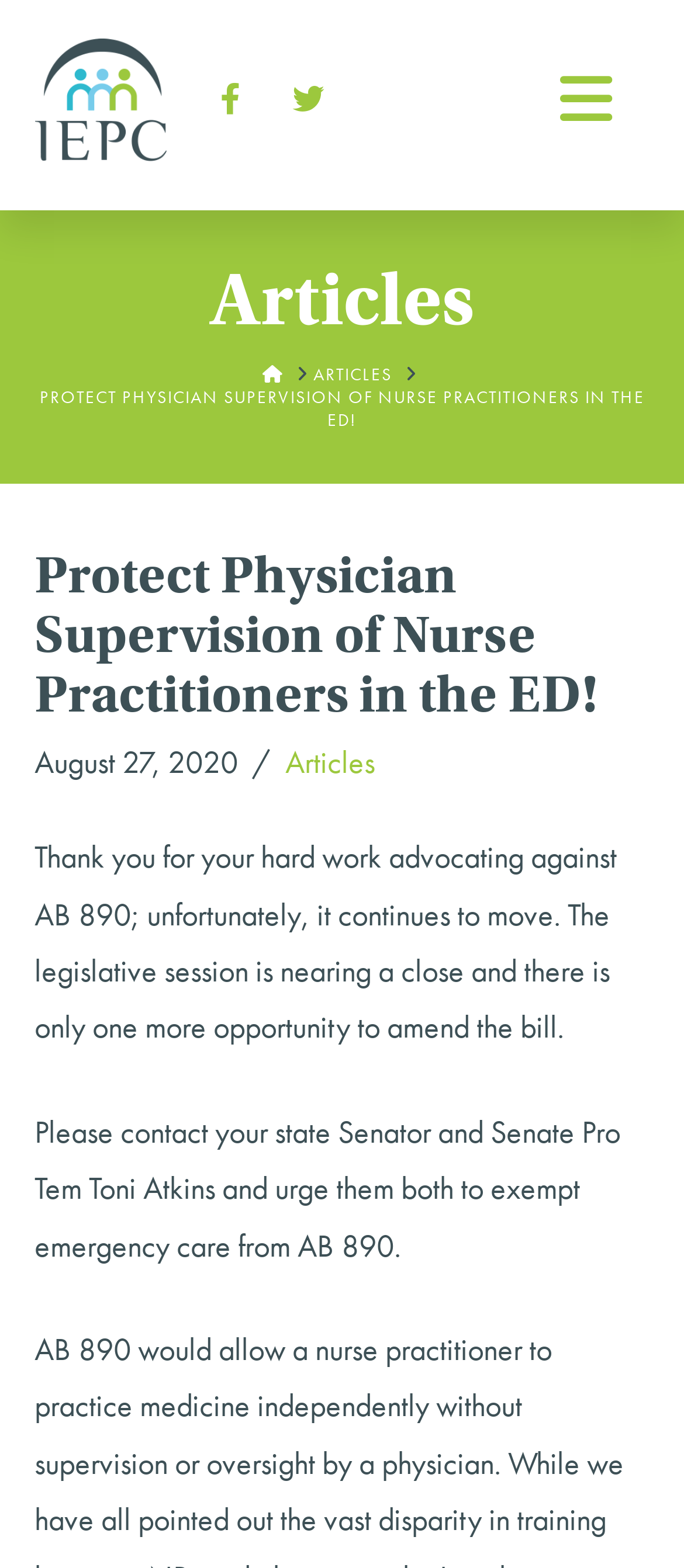What is the topic of the article?
Provide a one-word or short-phrase answer based on the image.

AB 890